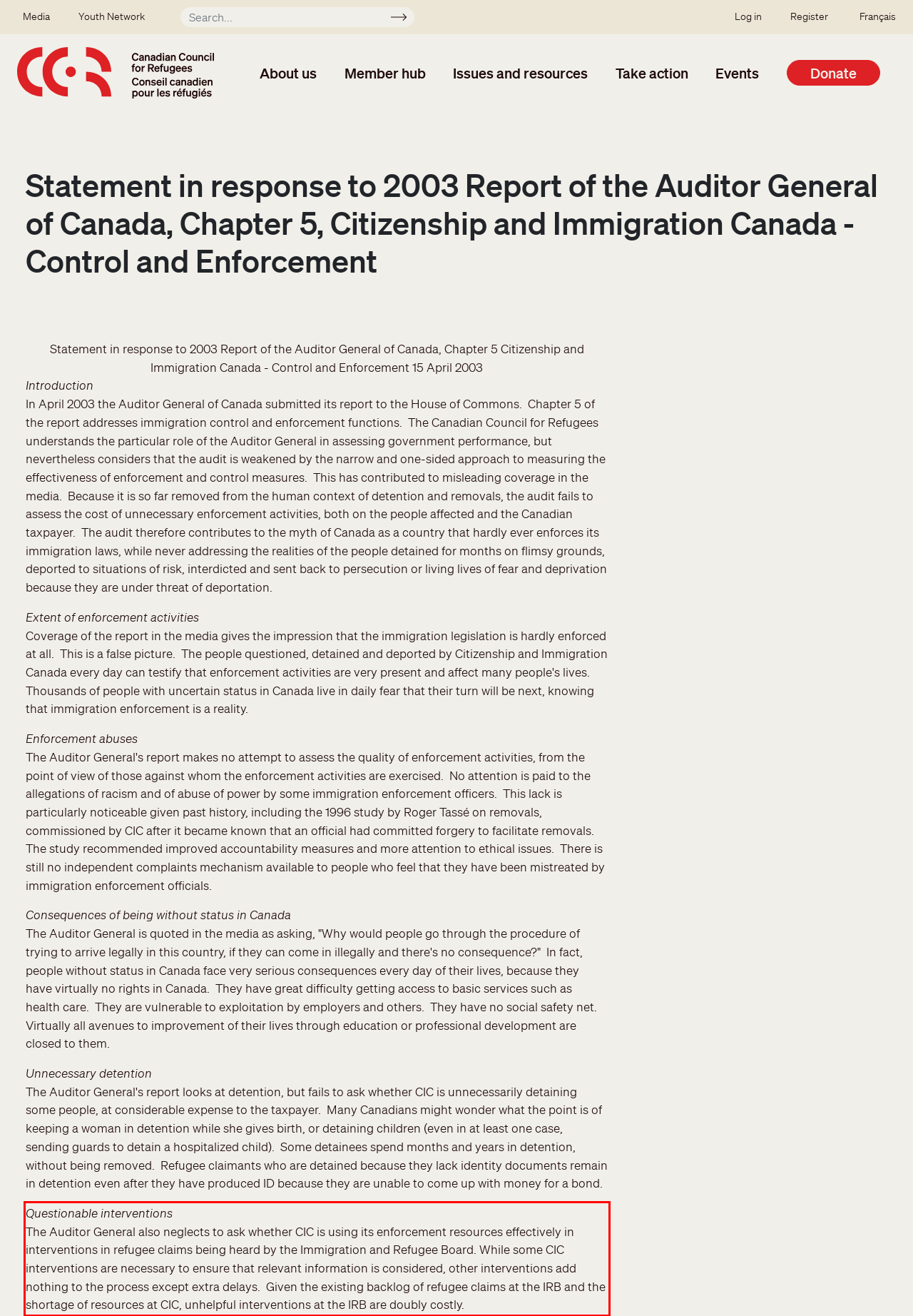You are provided with a webpage screenshot that includes a red rectangle bounding box. Extract the text content from within the bounding box using OCR.

Questionable interventions The Auditor General also neglects to ask whether CIC is using its enforcement resources effectively in interventions in refugee claims being heard by the Immigration and Refugee Board. While some CIC interventions are necessary to ensure that relevant information is considered, other interventions add nothing to the process except extra delays. Given the existing backlog of refugee claims at the IRB and the shortage of resources at CIC, unhelpful interventions at the IRB are doubly costly.